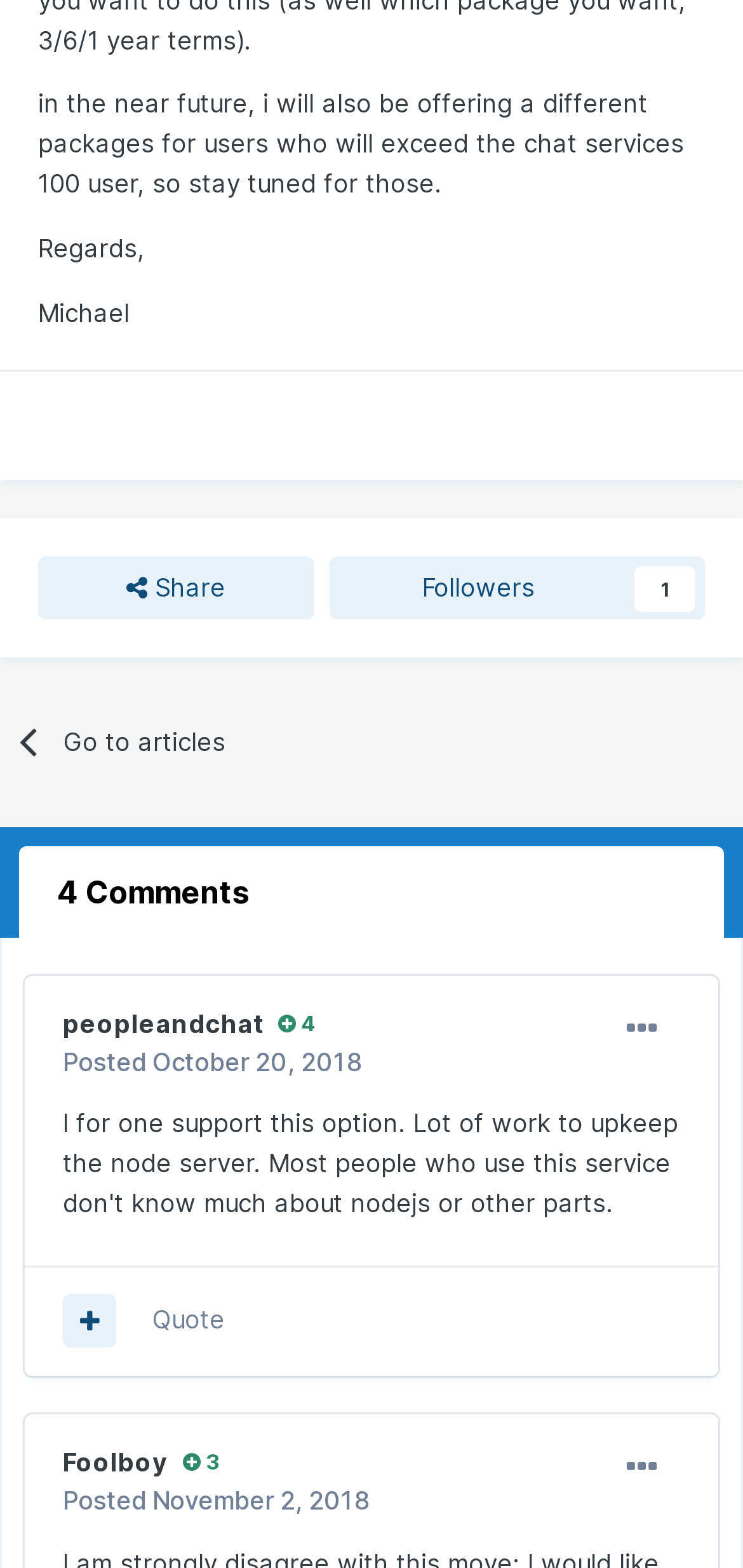Find the bounding box coordinates of the element to click in order to complete the given instruction: "Quote this comment."

[0.205, 0.832, 0.303, 0.851]